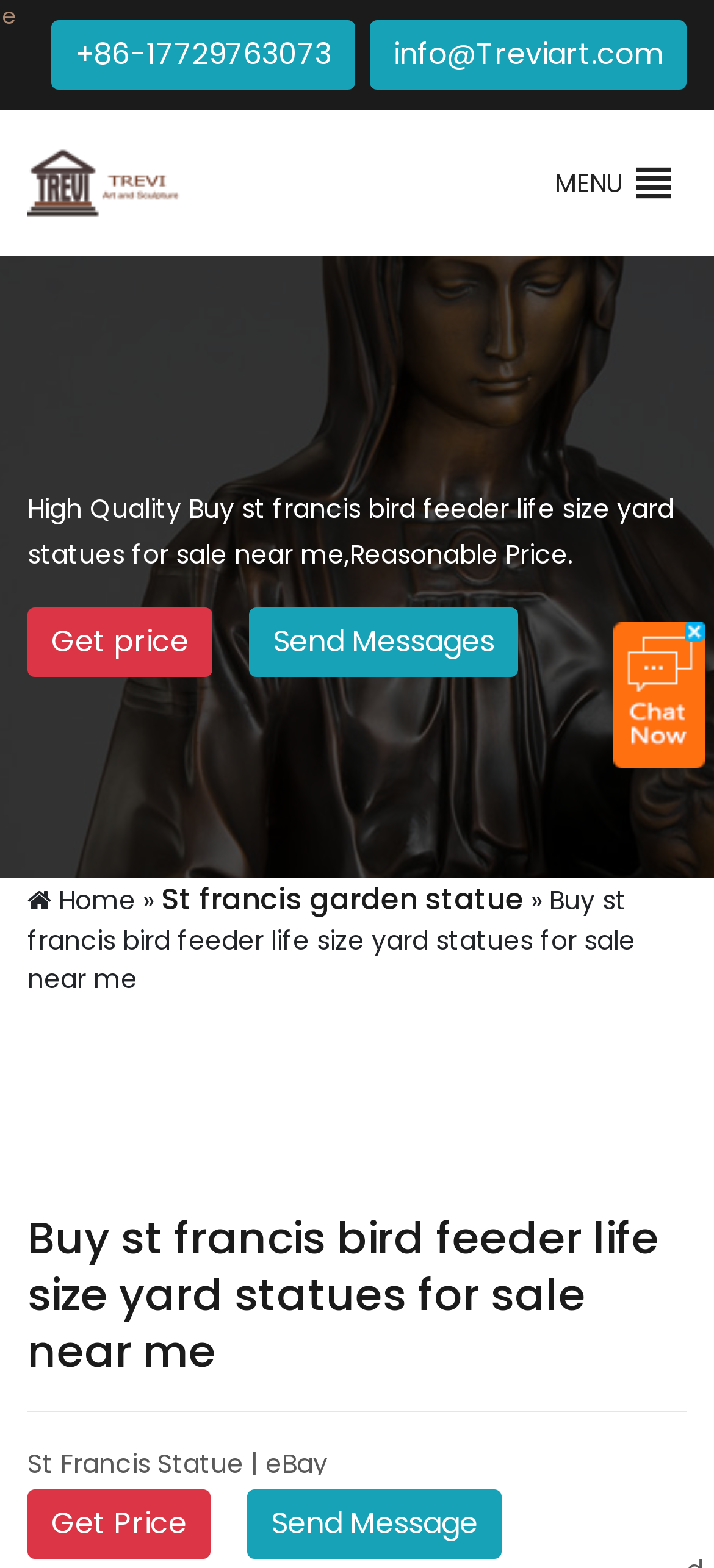Please specify the bounding box coordinates of the area that should be clicked to accomplish the following instruction: "Send a message". The coordinates should consist of four float numbers between 0 and 1, i.e., [left, top, right, bottom].

[0.349, 0.388, 0.726, 0.432]